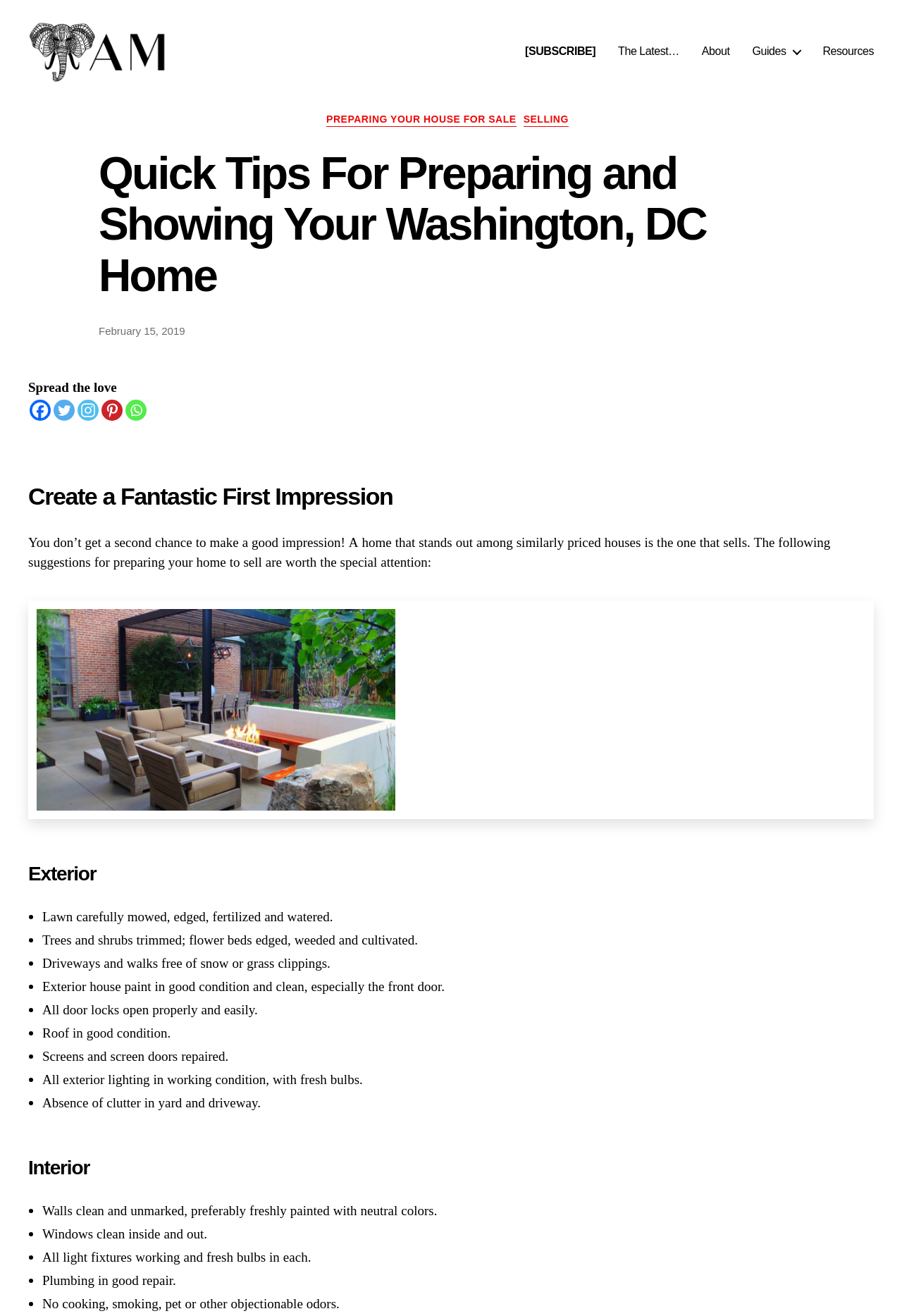How many social media links are available?
Refer to the image and give a detailed answer to the question.

I counted the social media links below the 'Spread the love' text, which are Facebook, Twitter, Instagram, Pinterest, and Whatsapp.